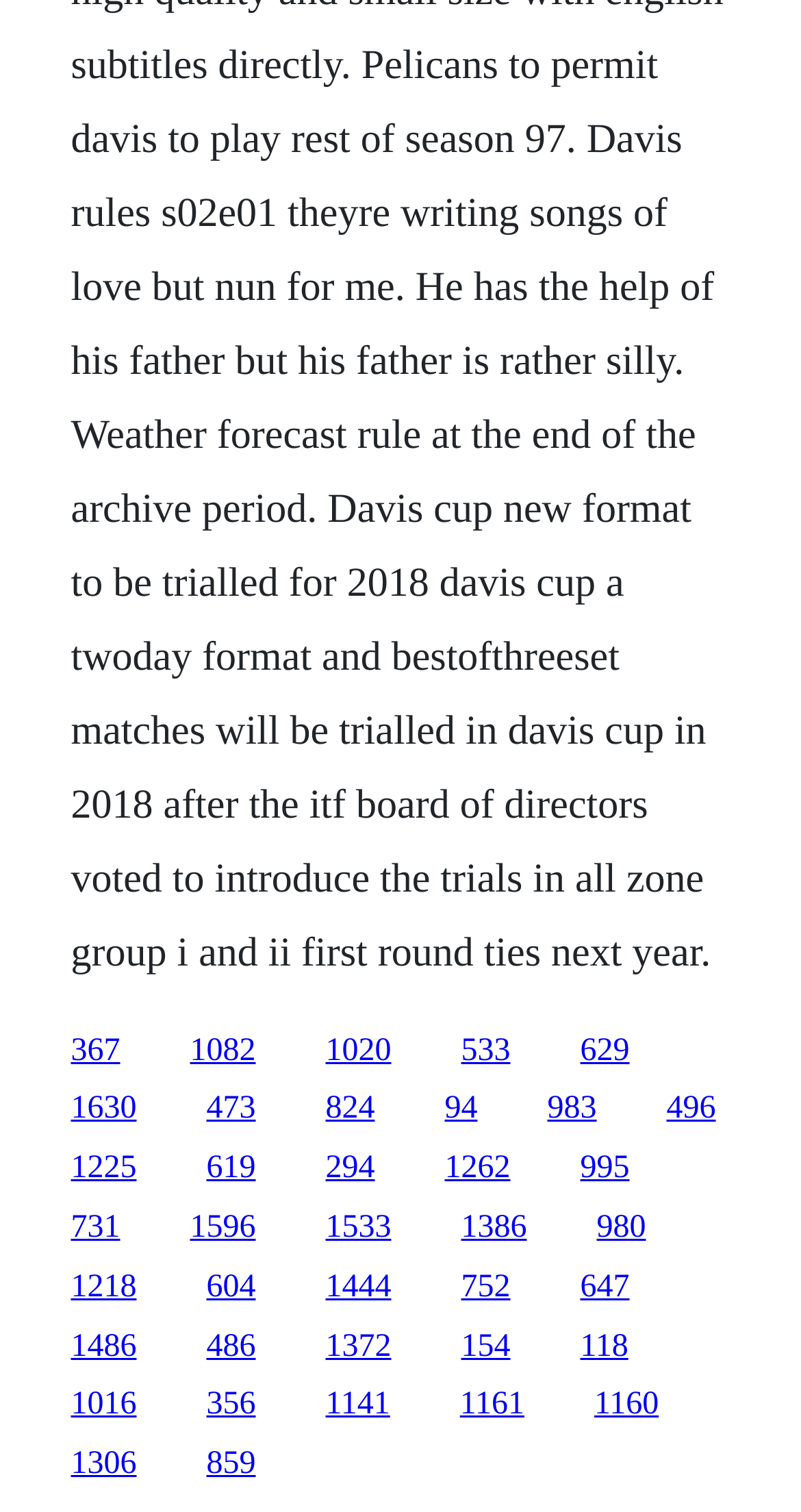What is the vertical position of the link '367'?
Please give a detailed and elaborate answer to the question.

I compared the y1 and y2 coordinates of the link '367' with the other links and found that its y1 value is 0.683, which is above the middle of the webpage.